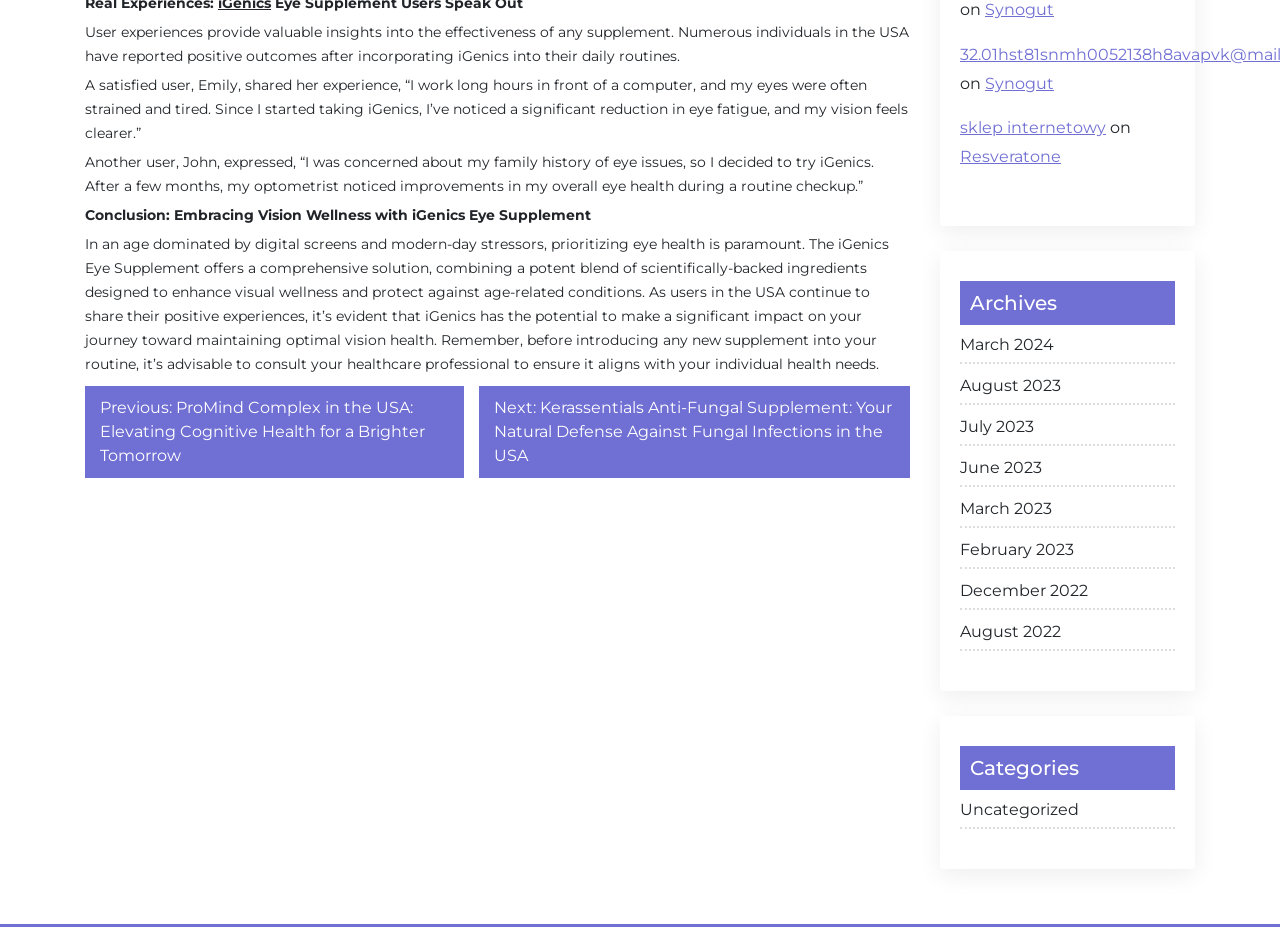Based on the image, provide a detailed response to the question:
What is the topic of the webpage?

Based on the content of the webpage, it appears to be discussing the importance of eye health and a supplement called iGenics that can help with vision wellness.